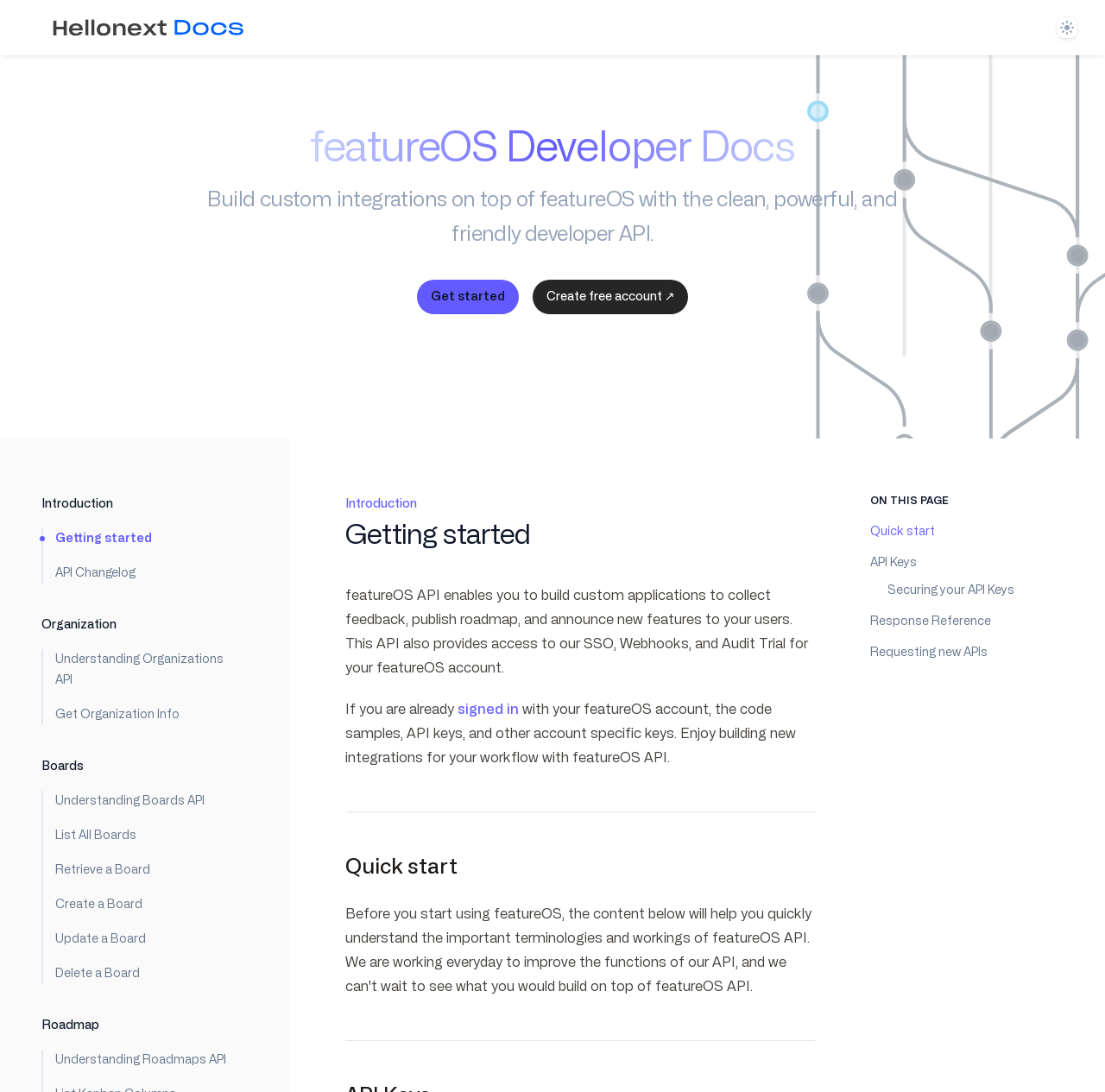What is the purpose of featureOS API?
Using the image as a reference, answer with just one word or a short phrase.

Build custom applications